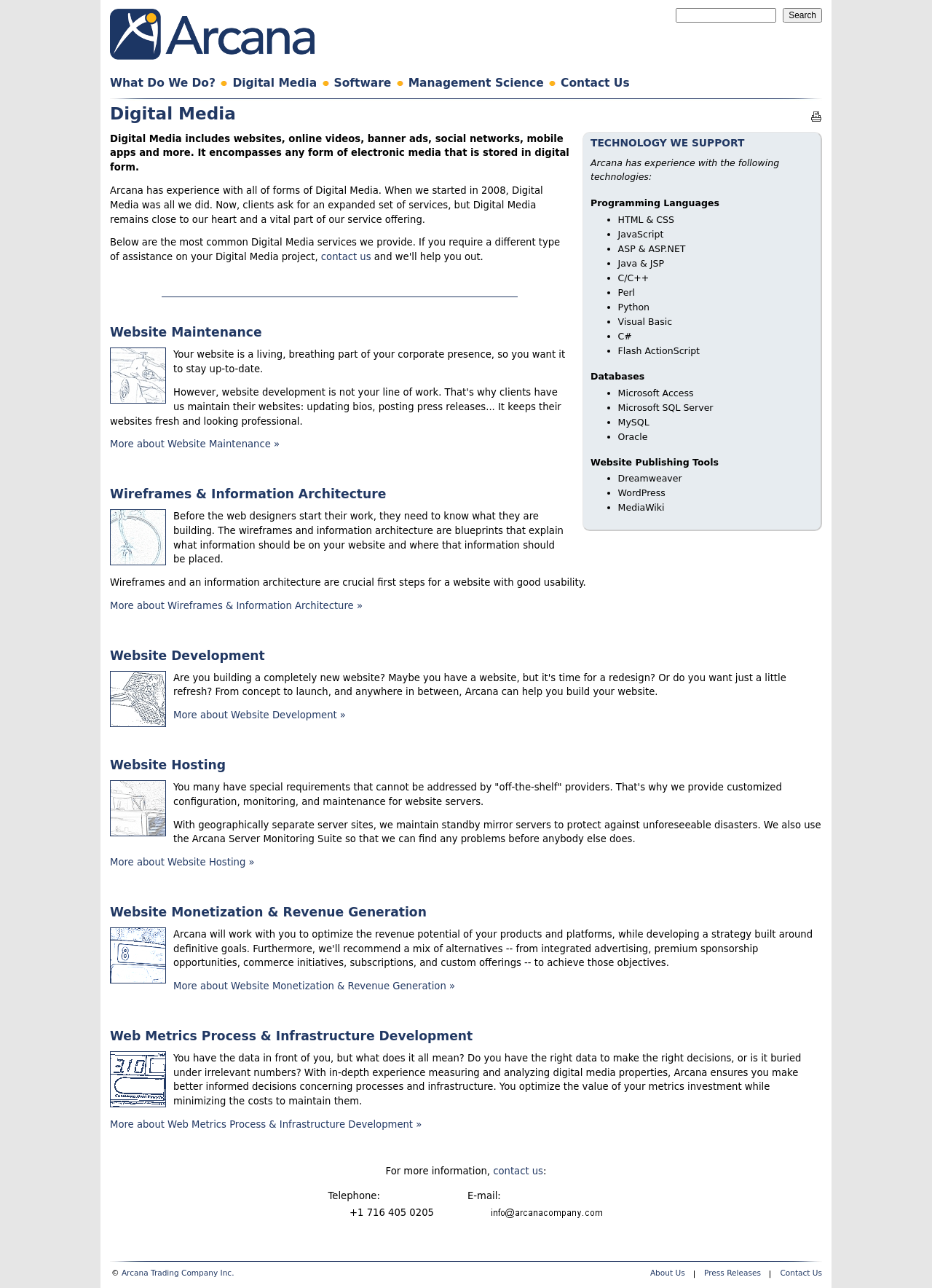Locate the bounding box coordinates of the element that should be clicked to fulfill the instruction: "contact us".

[0.344, 0.195, 0.398, 0.204]